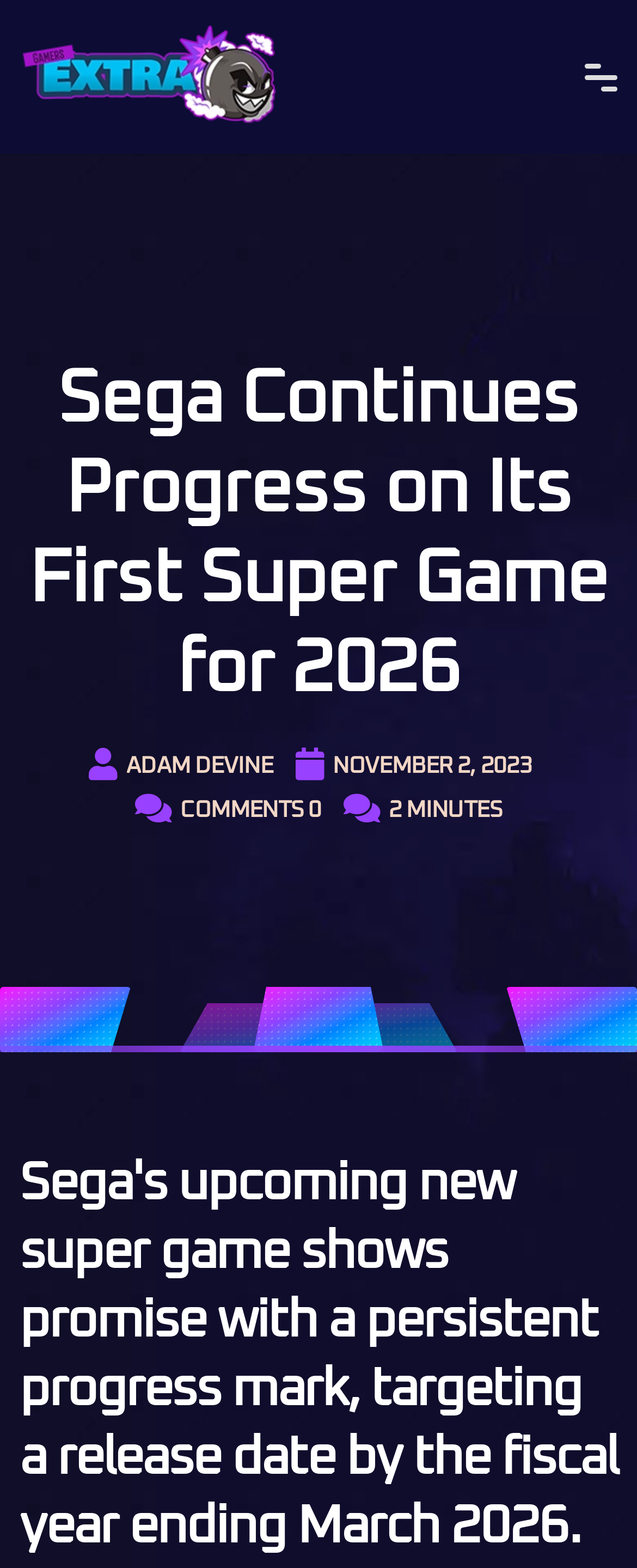How many comments does the article have?
Please respond to the question with a detailed and thorough explanation.

The number of comments can be found by looking at the static text element with the text 'COMMENTS 0'. This indicates that the article has zero comments.